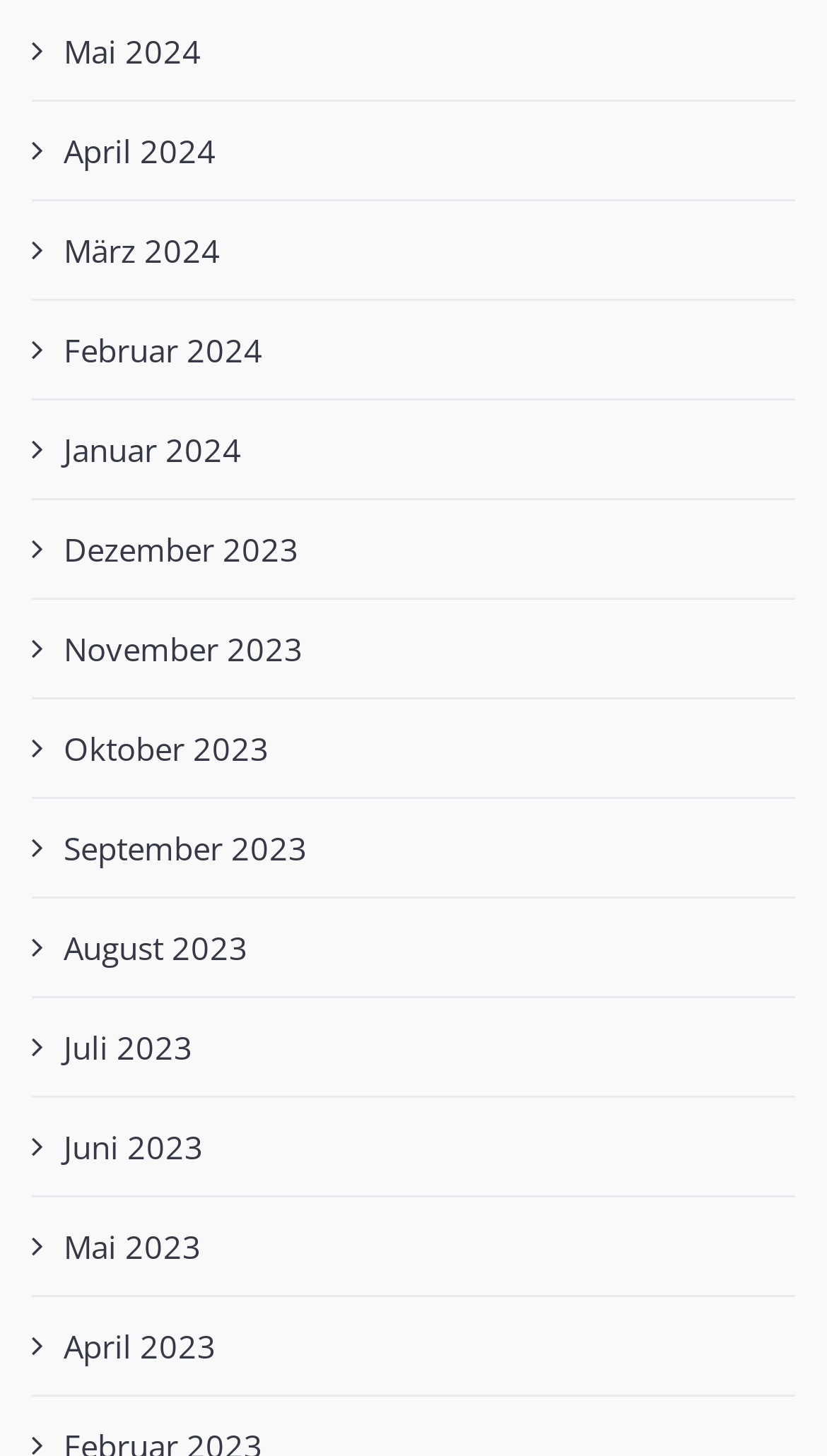Please indicate the bounding box coordinates of the element's region to be clicked to achieve the instruction: "View the playground image". Provide the coordinates as four float numbers between 0 and 1, i.e., [left, top, right, bottom].

None